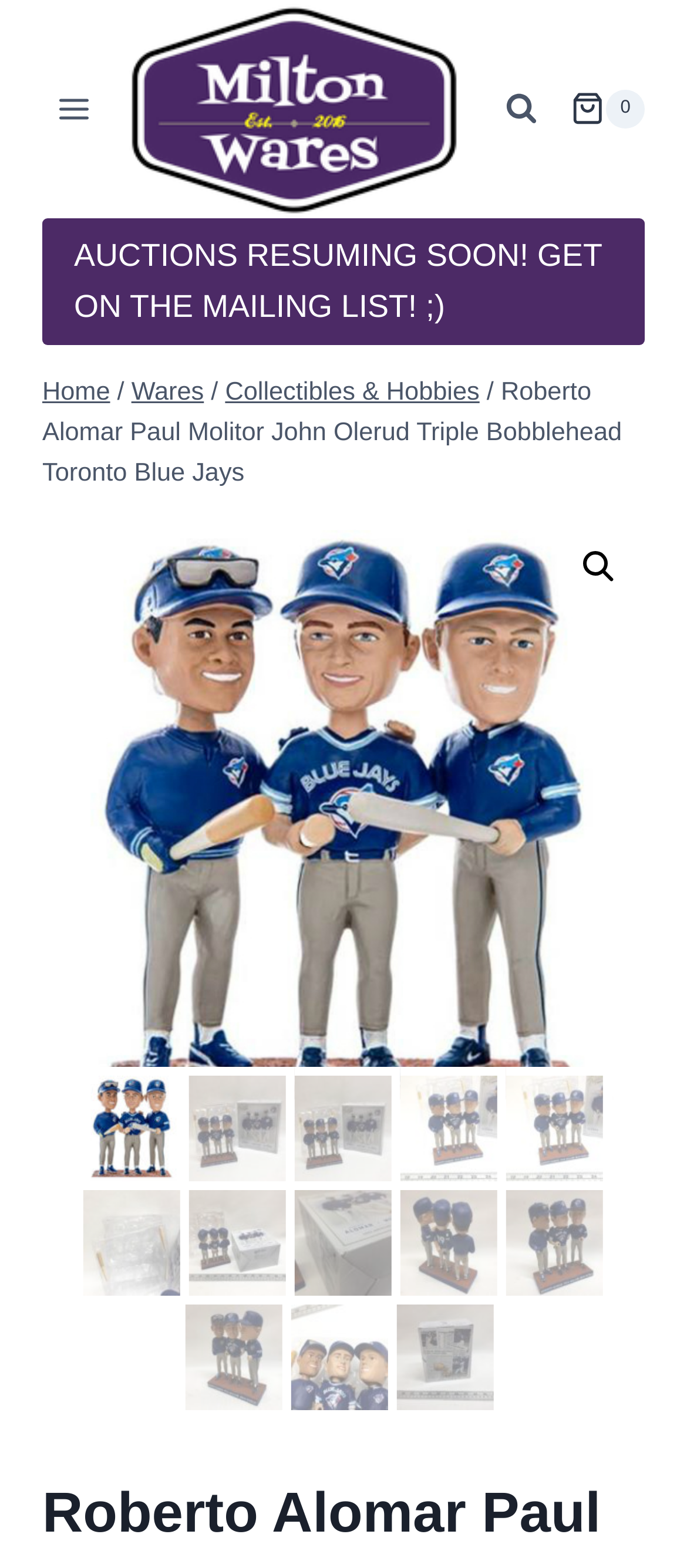How many links are in the top navigation menu?
Based on the screenshot, answer the question with a single word or phrase.

4